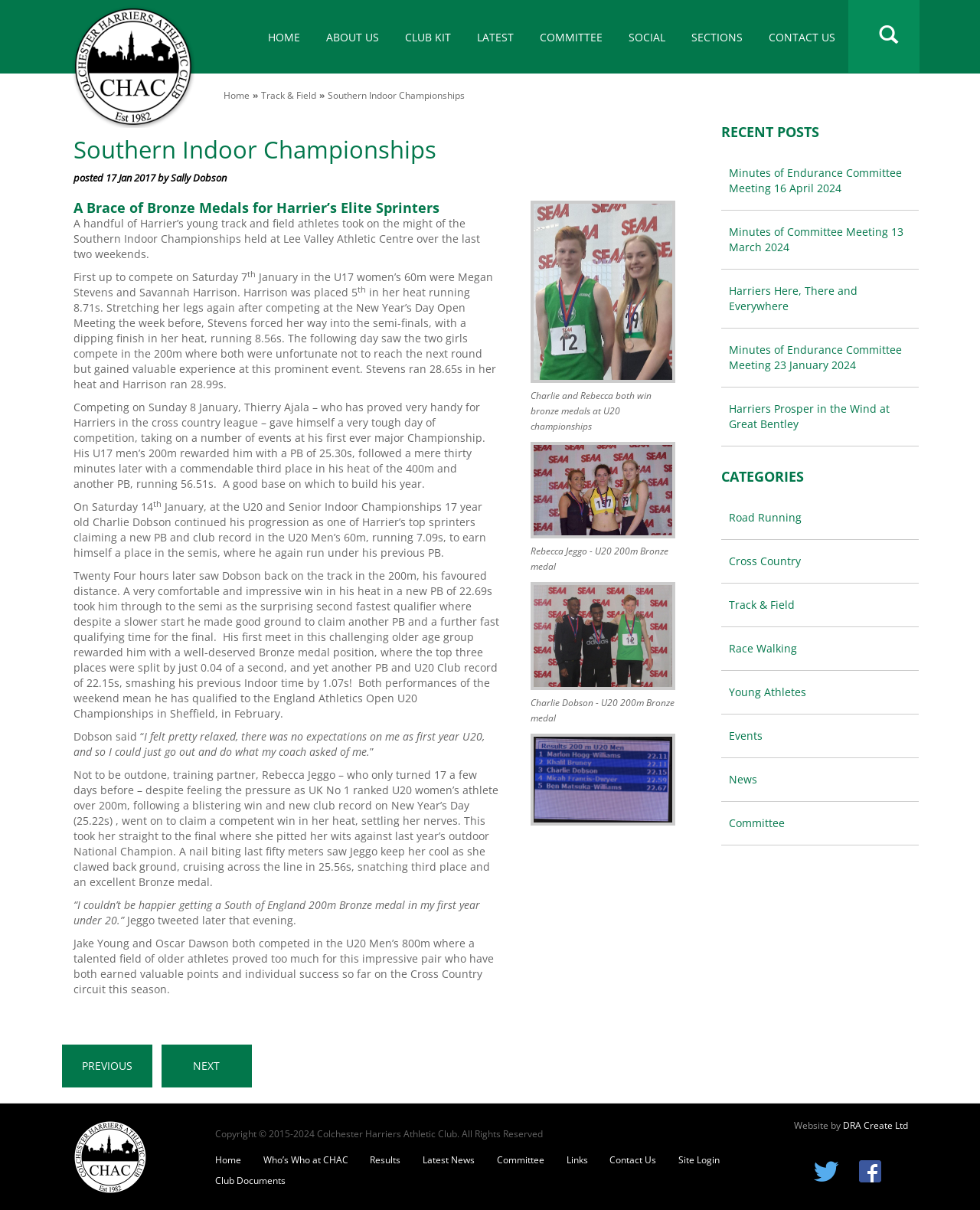Find the bounding box coordinates of the clickable area that will achieve the following instruction: "Check recent posts".

[0.736, 0.103, 0.937, 0.116]